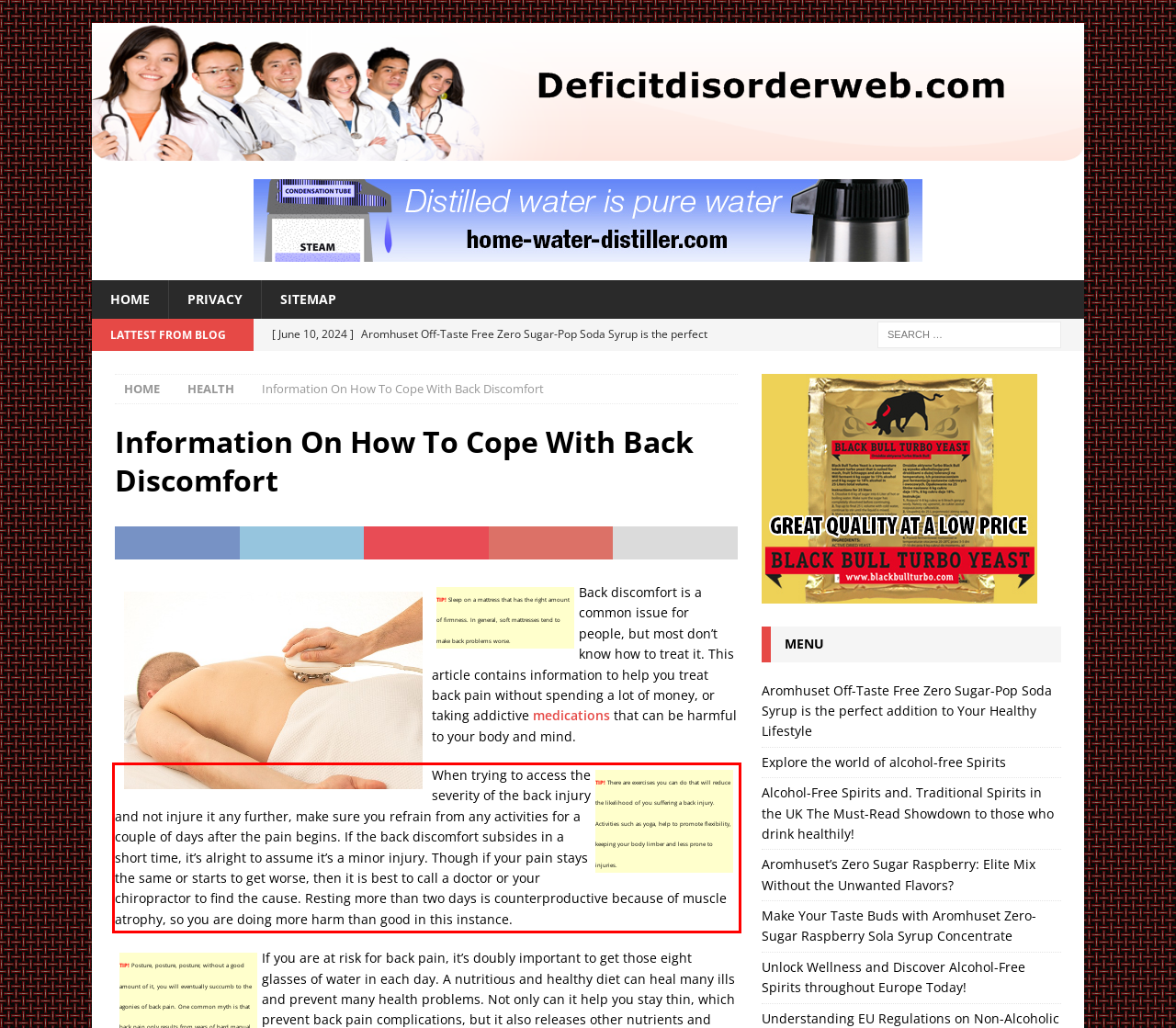Please extract the text content from the UI element enclosed by the red rectangle in the screenshot.

When trying to access the severity of the back injury and not injure it any further, make sure you refrain from any activities for a couple of days after the pain begins. If the back discomfort subsides in a short time, it’s alright to assume it’s a minor injury. Though if your pain stays the same or starts to get worse, then it is best to call a doctor or your chiropractor to find the cause. Resting more than two days is counterproductive because of muscle atrophy, so you are doing more harm than good in this instance.